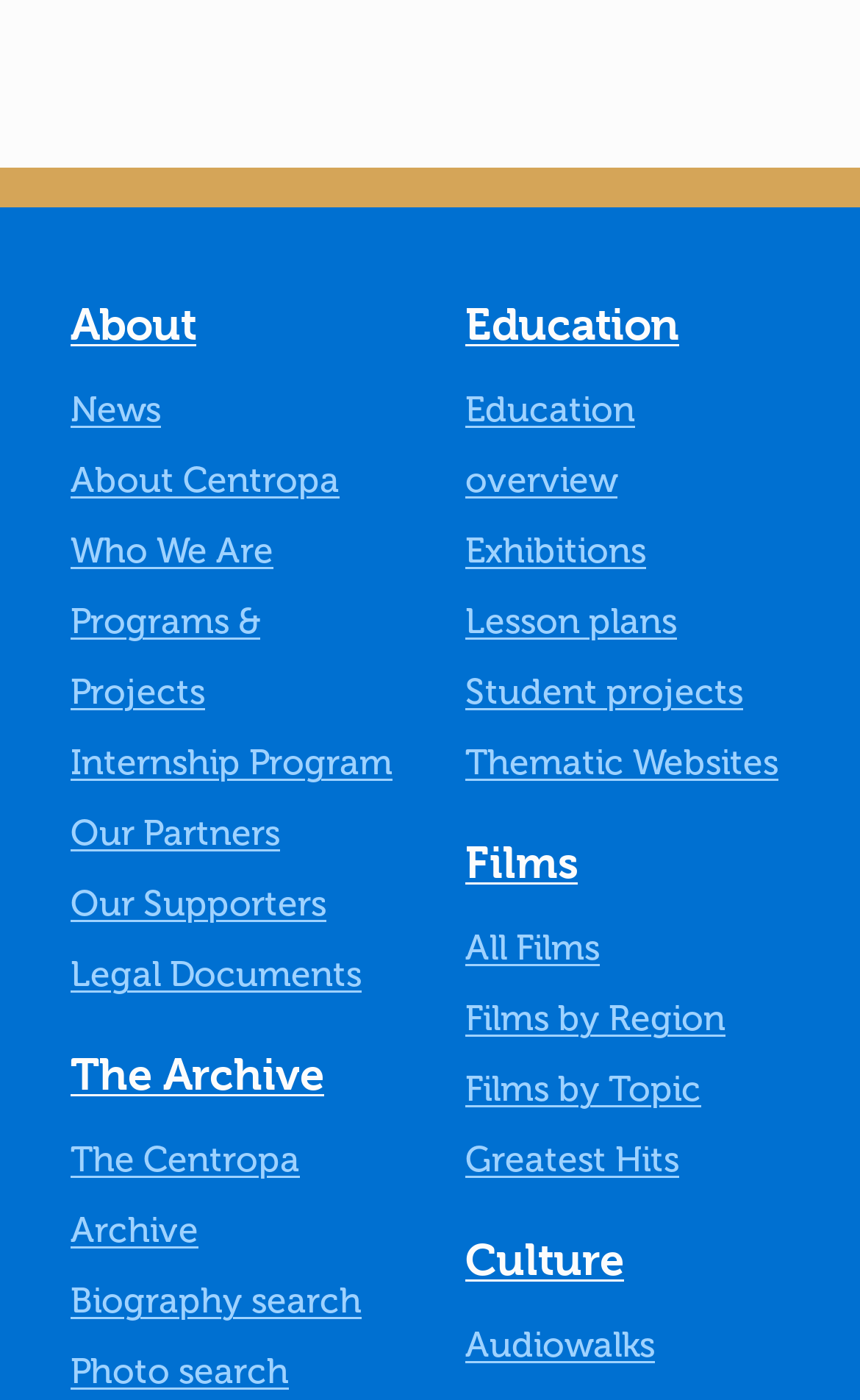Find the bounding box coordinates of the element to click in order to complete this instruction: "Go to News". The bounding box coordinates must be four float numbers between 0 and 1, denoted as [left, top, right, bottom].

[0.082, 0.278, 0.187, 0.308]